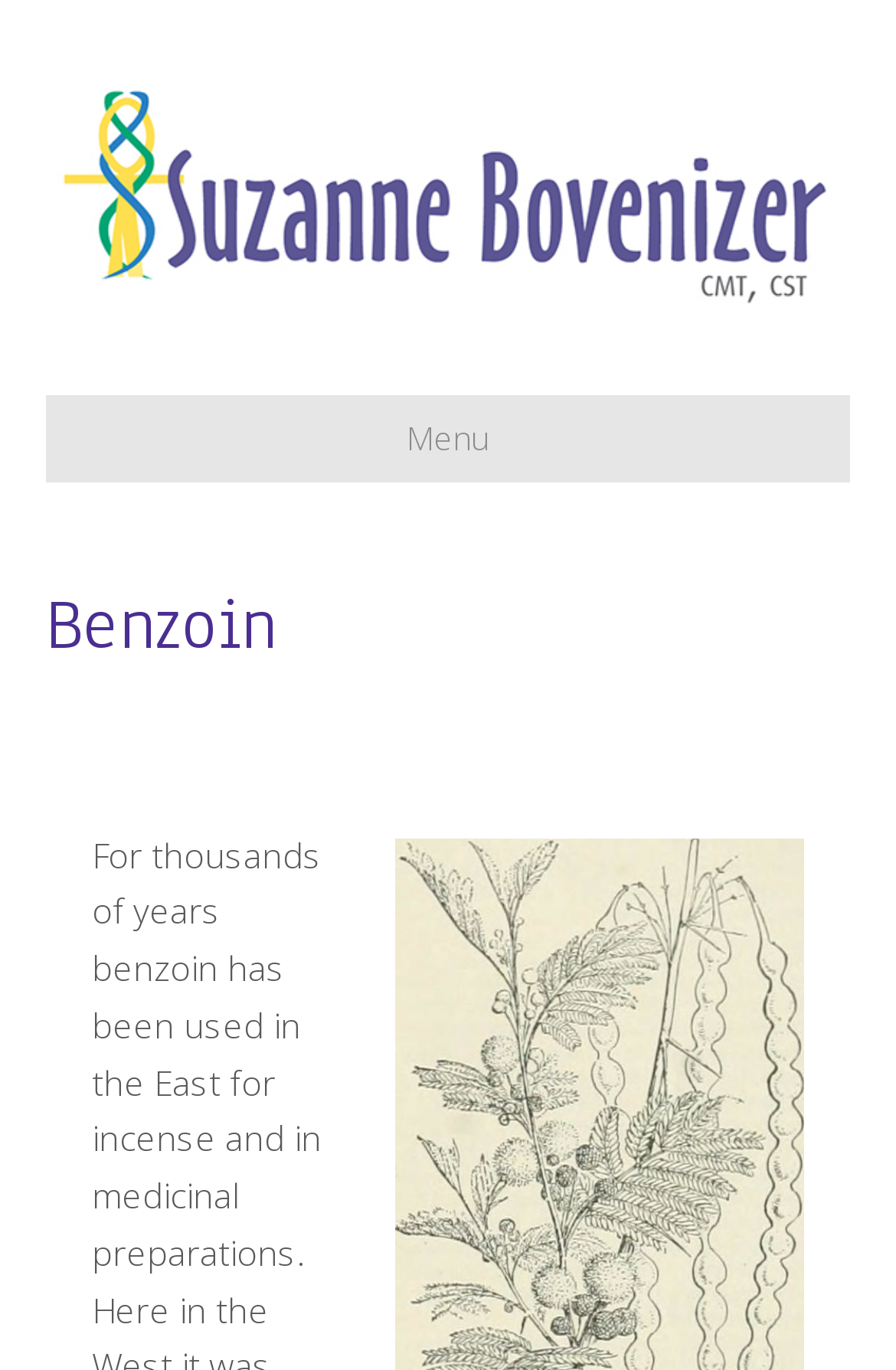Provide a thorough description of the webpage you see.

The webpage is about benzoin, a substance used in incense and medicinal preparations. At the top left of the page, there is a link to "Suzanne Bovenizer" accompanied by an image of the same name. Below this, a navigation menu labeled "Header Menu" is located, which contains a button labeled "Menu". 

To the right of the navigation menu, a heading "Benzoin" is displayed. Below this heading, a paragraph of text explains that benzoin has been used in the East for thousands of years for incense and medicinal purposes. This text is followed by a small, non-descriptive text element containing a single non-breaking space character.